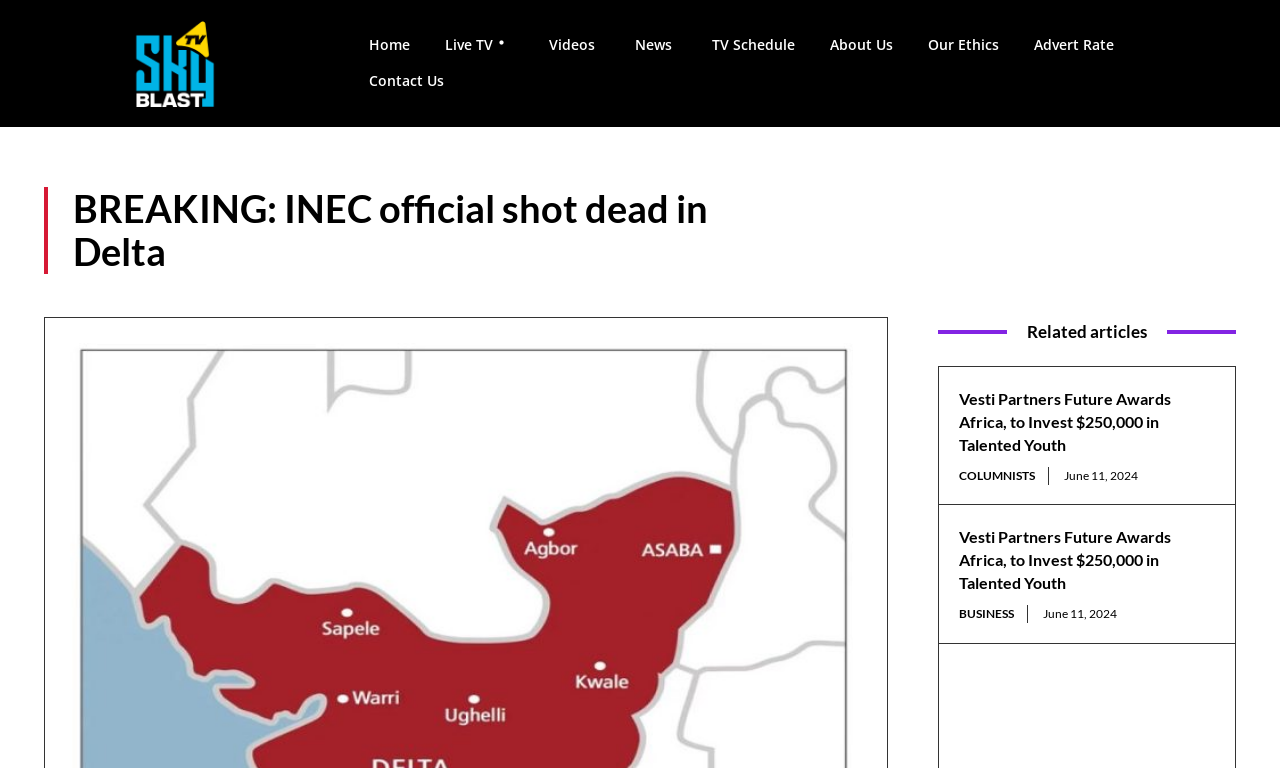Refer to the image and answer the question with as much detail as possible: What is the navigation menu item next to 'Home'?

The navigation menu items are listed horizontally at the top of the webpage, and the item next to 'Home' is 'Live TV', which is a link element with the text 'Live TV'.